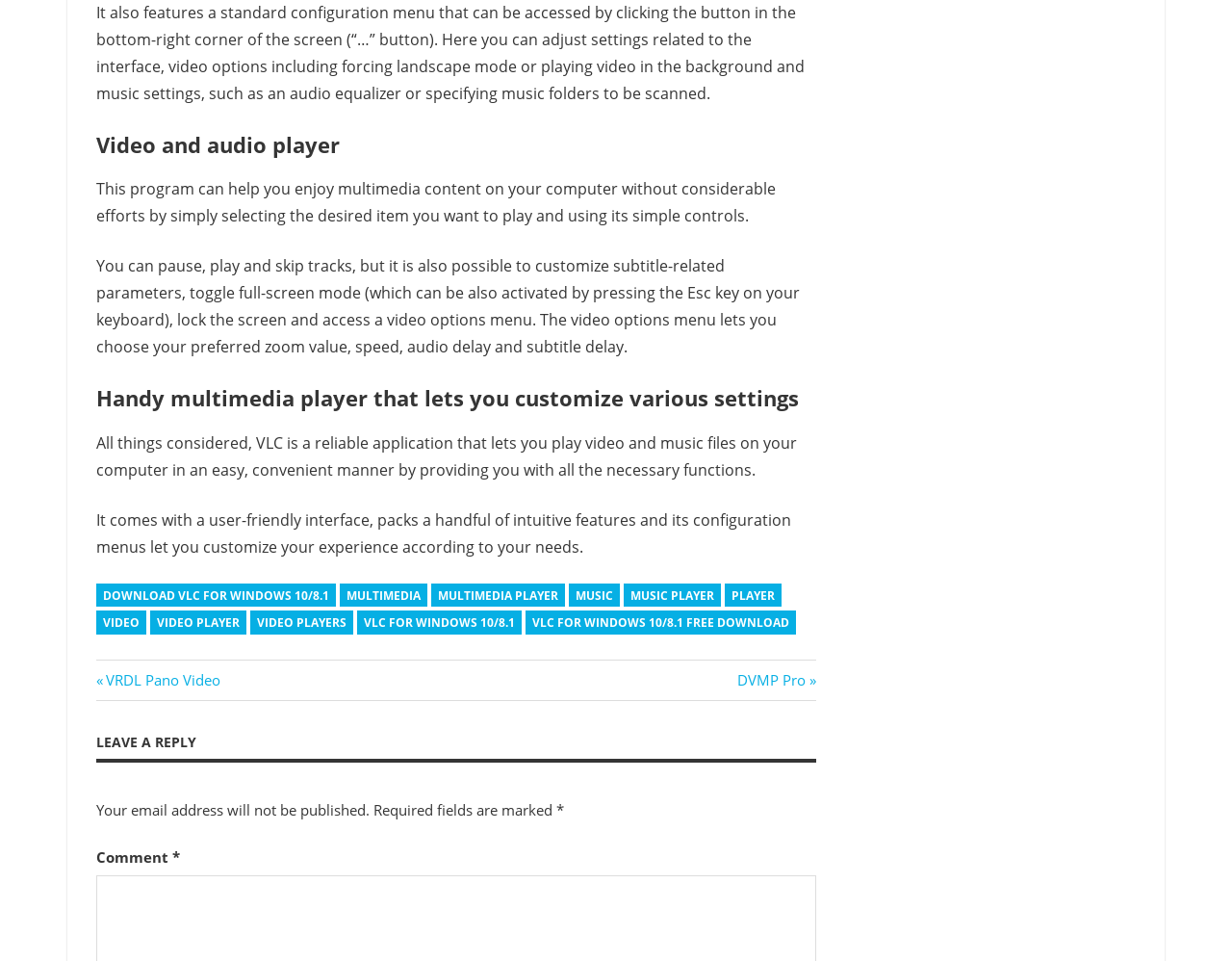Identify the coordinates of the bounding box for the element described below: "download VLC for Windows 10/8.1". Return the coordinates as four float numbers between 0 and 1: [left, top, right, bottom].

[0.078, 0.607, 0.273, 0.632]